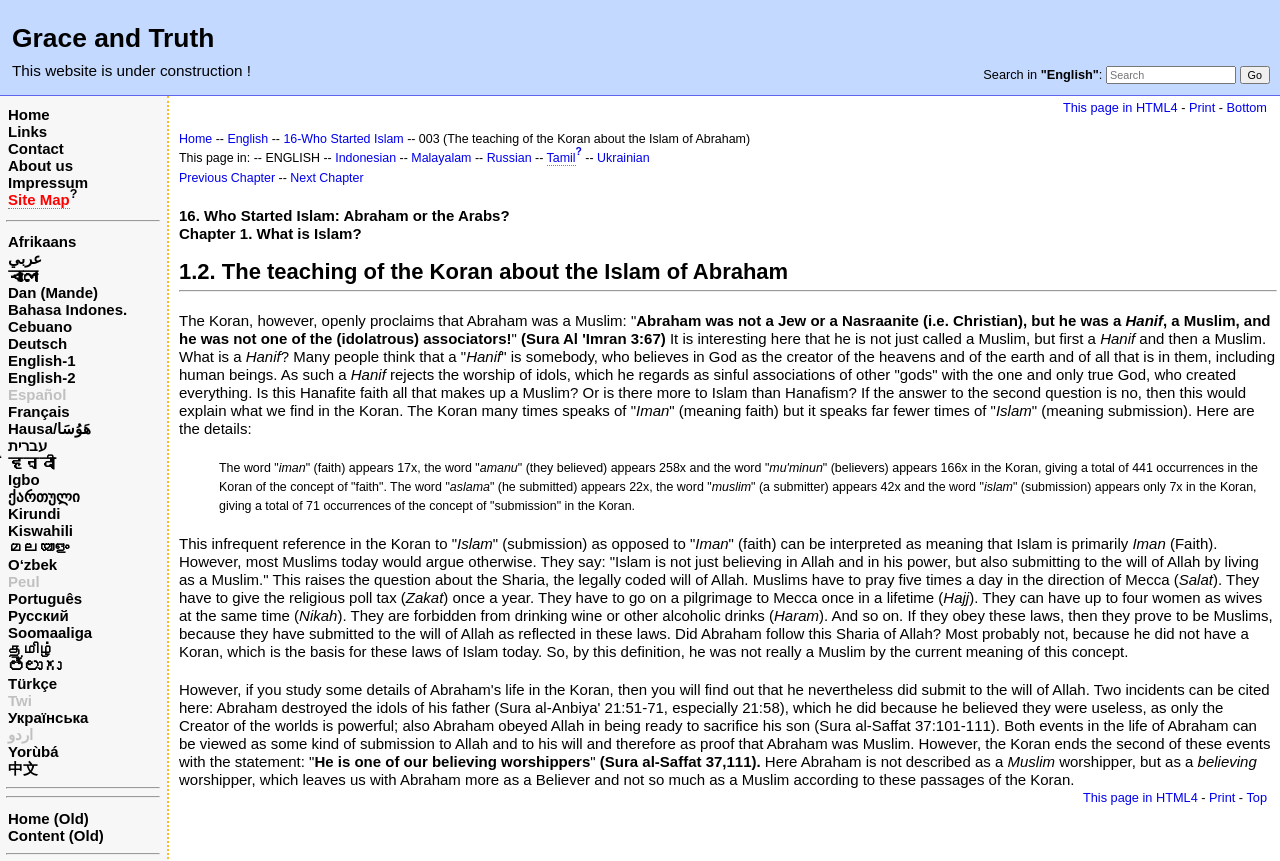Based on the element description: "parent_node: Search in "English": value="Go"", identify the bounding box coordinates for this UI element. The coordinates must be four float numbers between 0 and 1, listed as [left, top, right, bottom].

[0.968, 0.077, 0.992, 0.098]